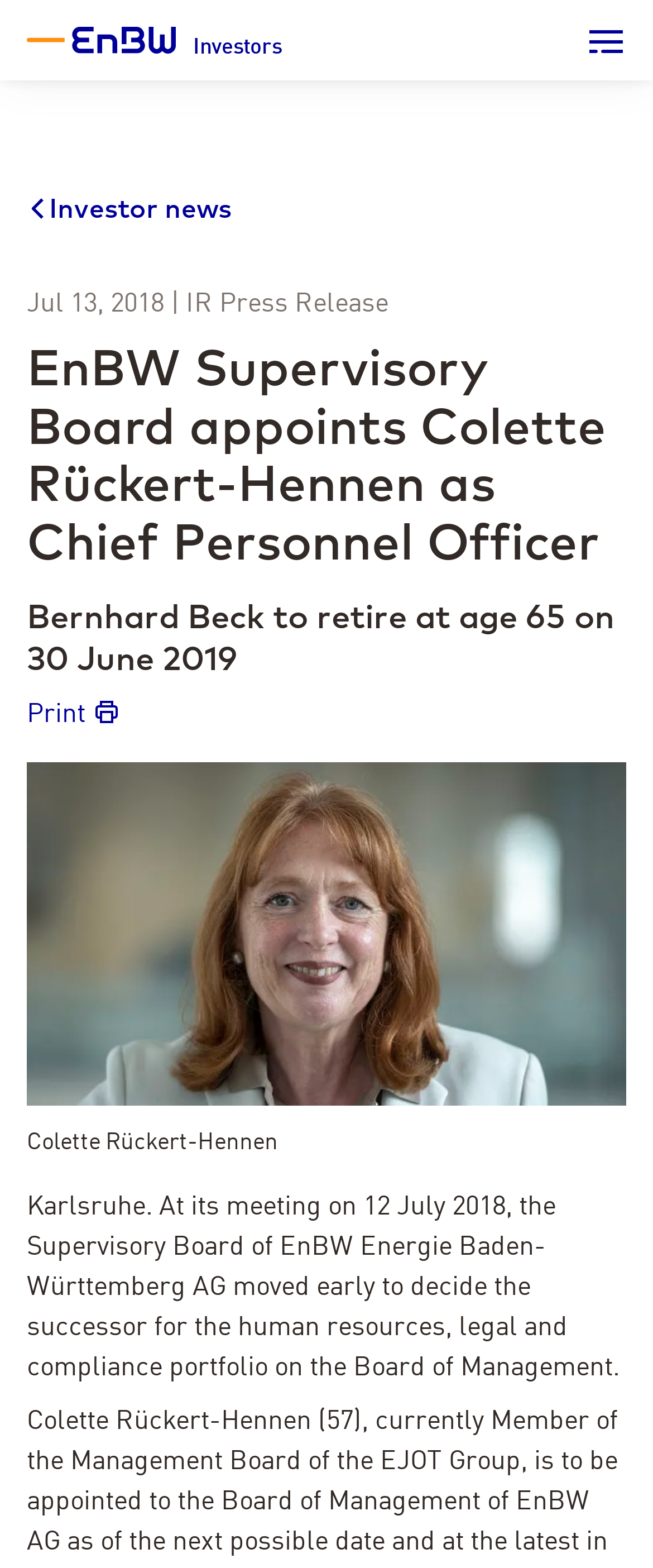From the given element description: "Print", find the bounding box for the UI element. Provide the coordinates as four float numbers between 0 and 1, in the order [left, top, right, bottom].

[0.041, 0.448, 0.131, 0.465]